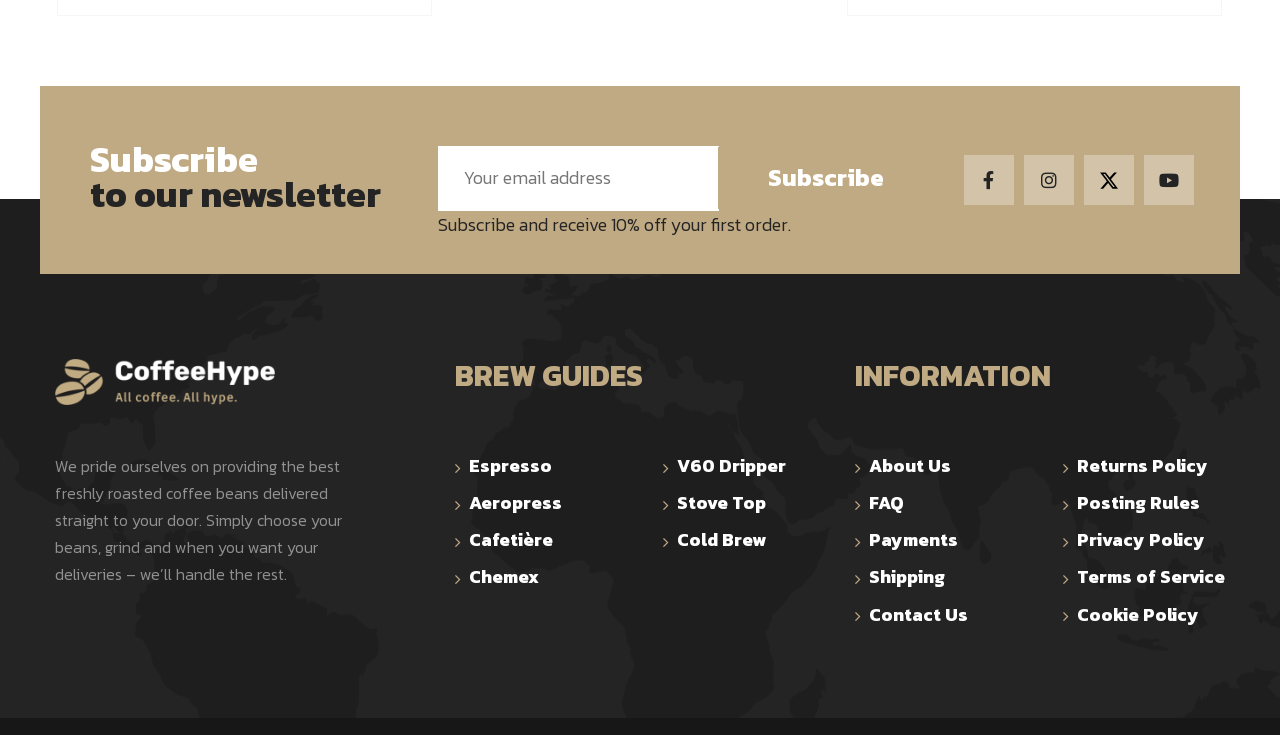Indicate the bounding box coordinates of the element that must be clicked to execute the instruction: "Go to the top of the page". The coordinates should be given as four float numbers between 0 and 1, i.e., [left, top, right, bottom].

[0.927, 0.875, 0.969, 0.936]